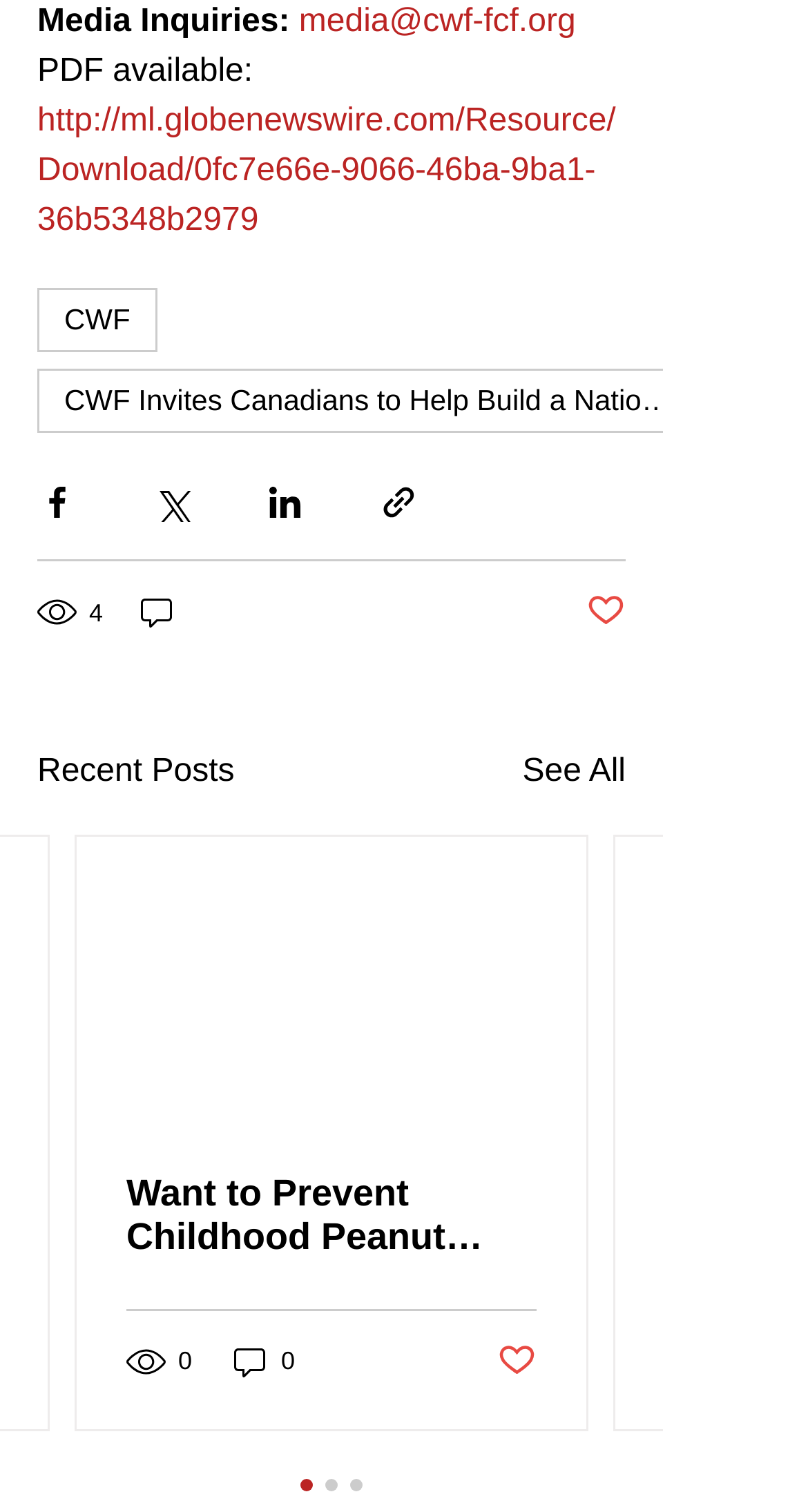Extract the bounding box coordinates for the UI element described as: "4".

[0.046, 0.39, 0.133, 0.419]